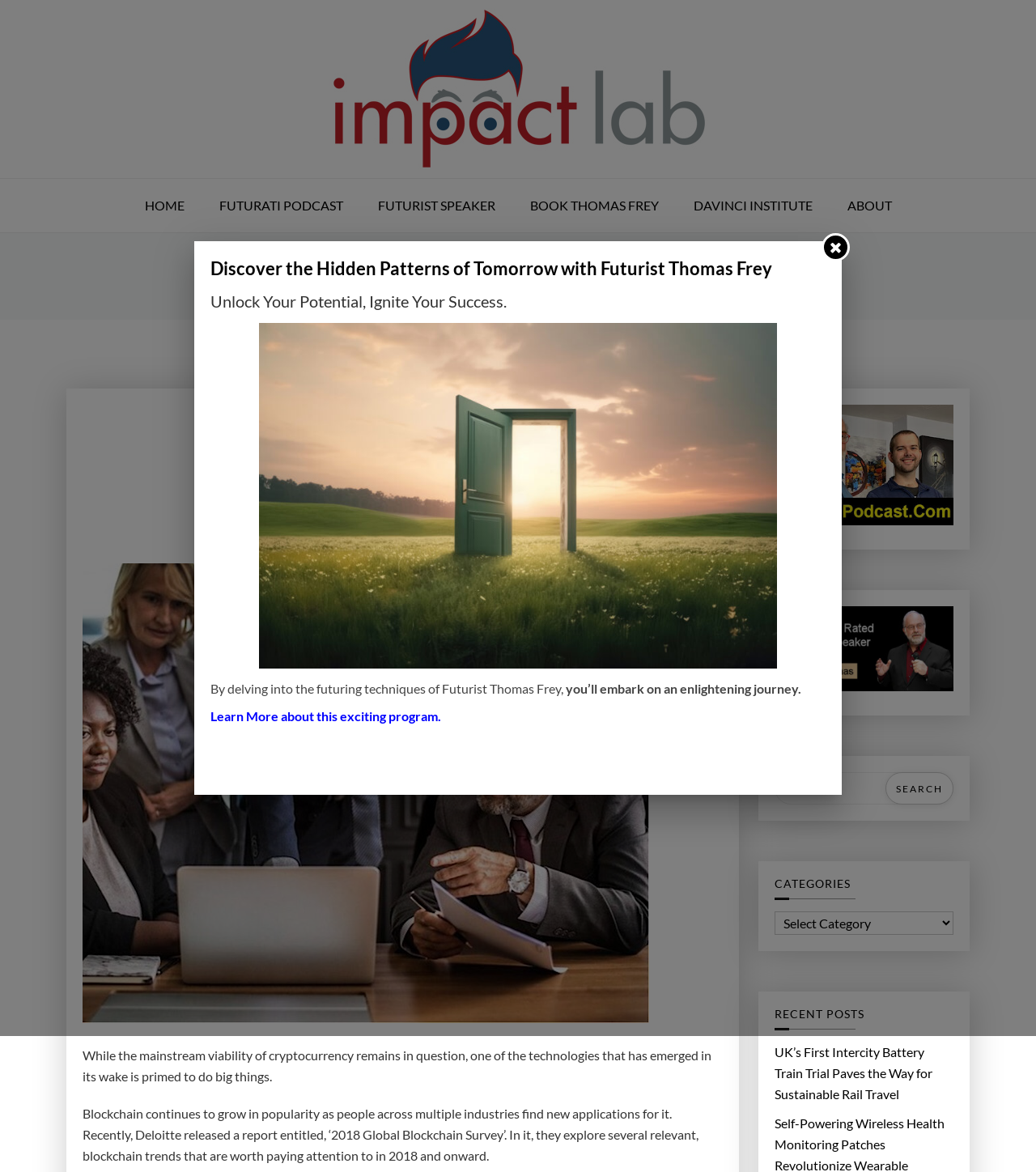Provide a brief response using a word or short phrase to this question:
What is the name of the futurist?

Thomas Frey